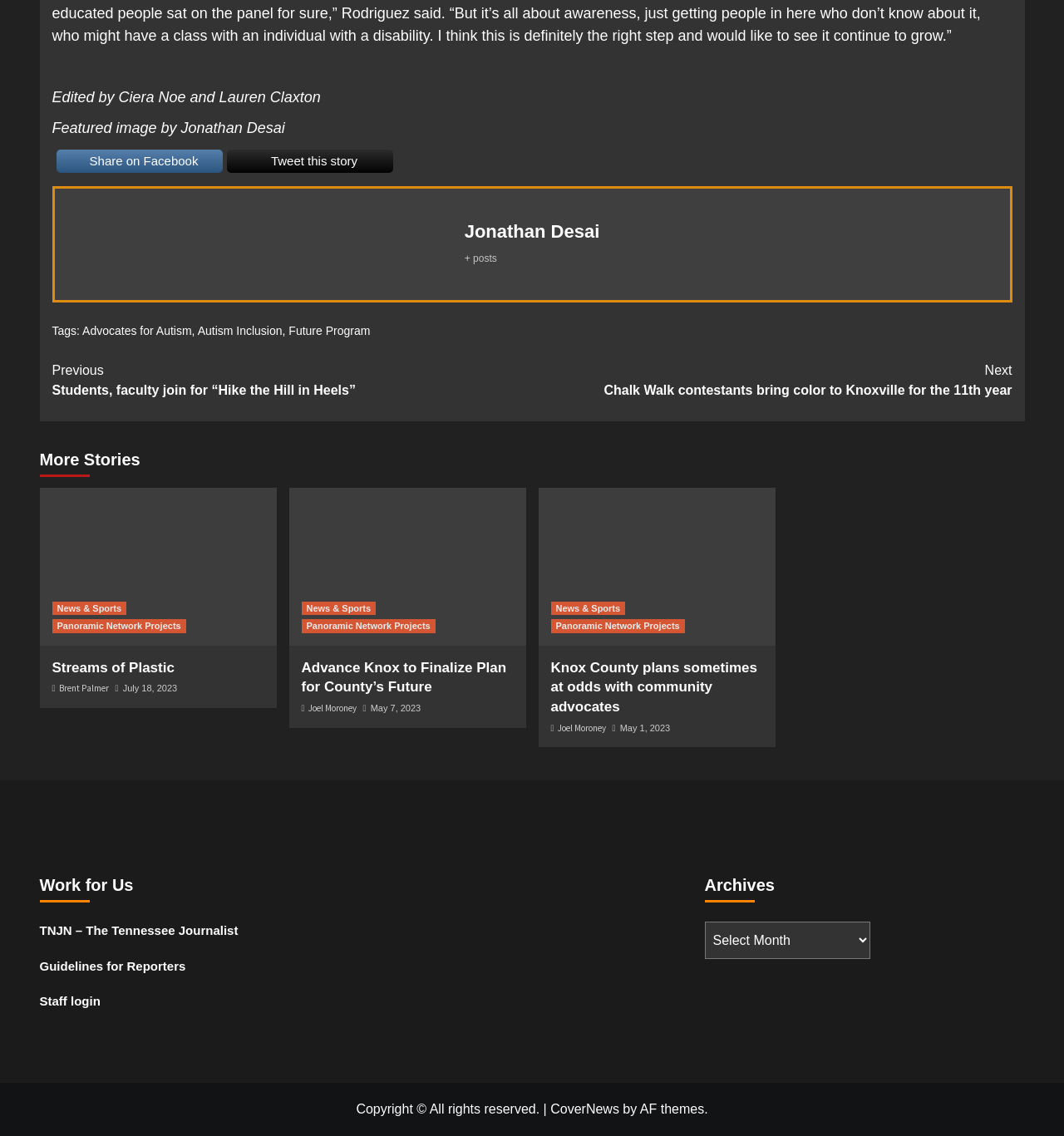Please provide the bounding box coordinates for the element that needs to be clicked to perform the instruction: "Login to Staff". The coordinates must consist of four float numbers between 0 and 1, formatted as [left, top, right, bottom].

[0.037, 0.874, 0.338, 0.901]